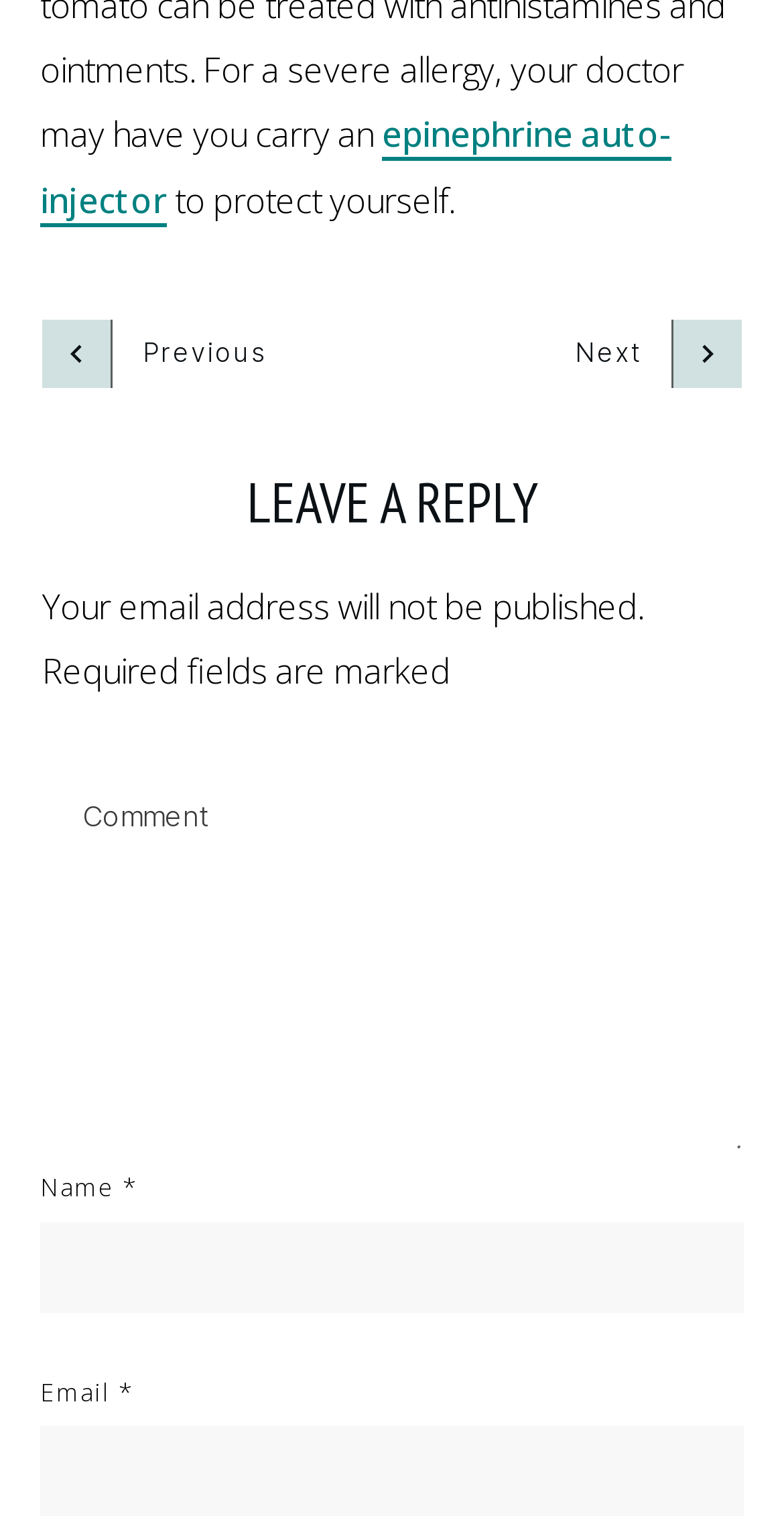Answer briefly with one word or phrase:
What is the purpose of the 'Name' field?

to enter name